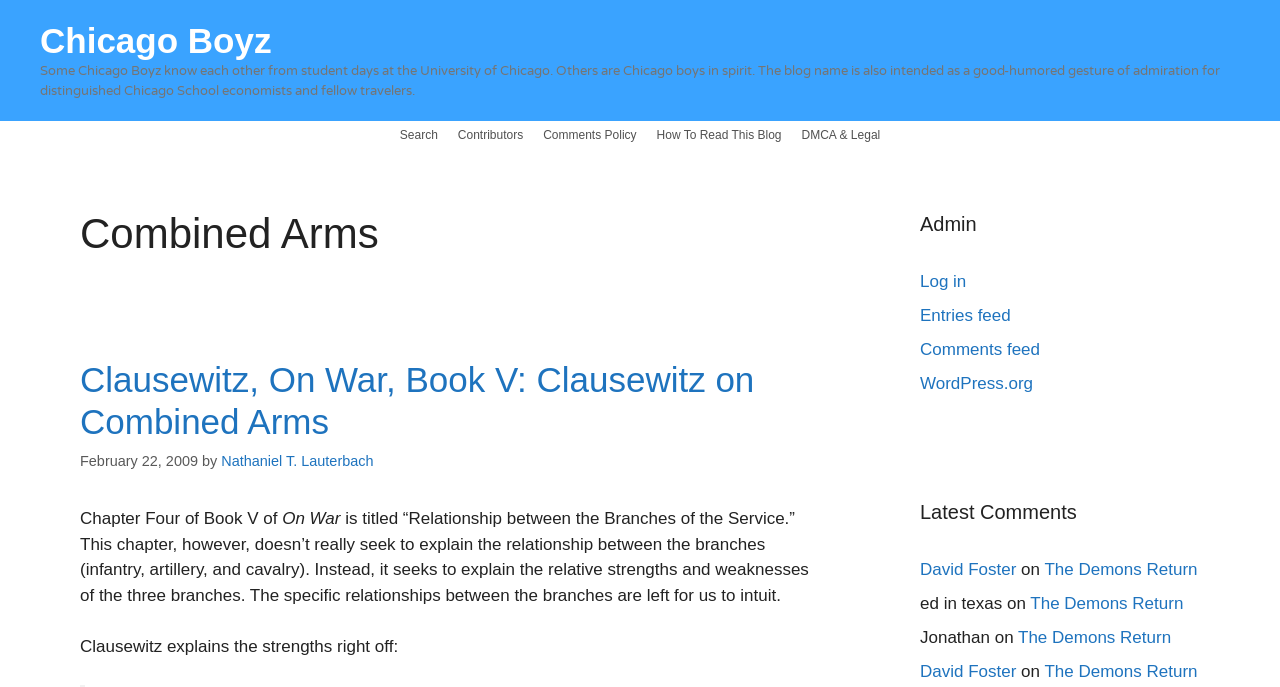Who is the author of the blog post? Using the information from the screenshot, answer with a single word or phrase.

Nathaniel T. Lauterbach